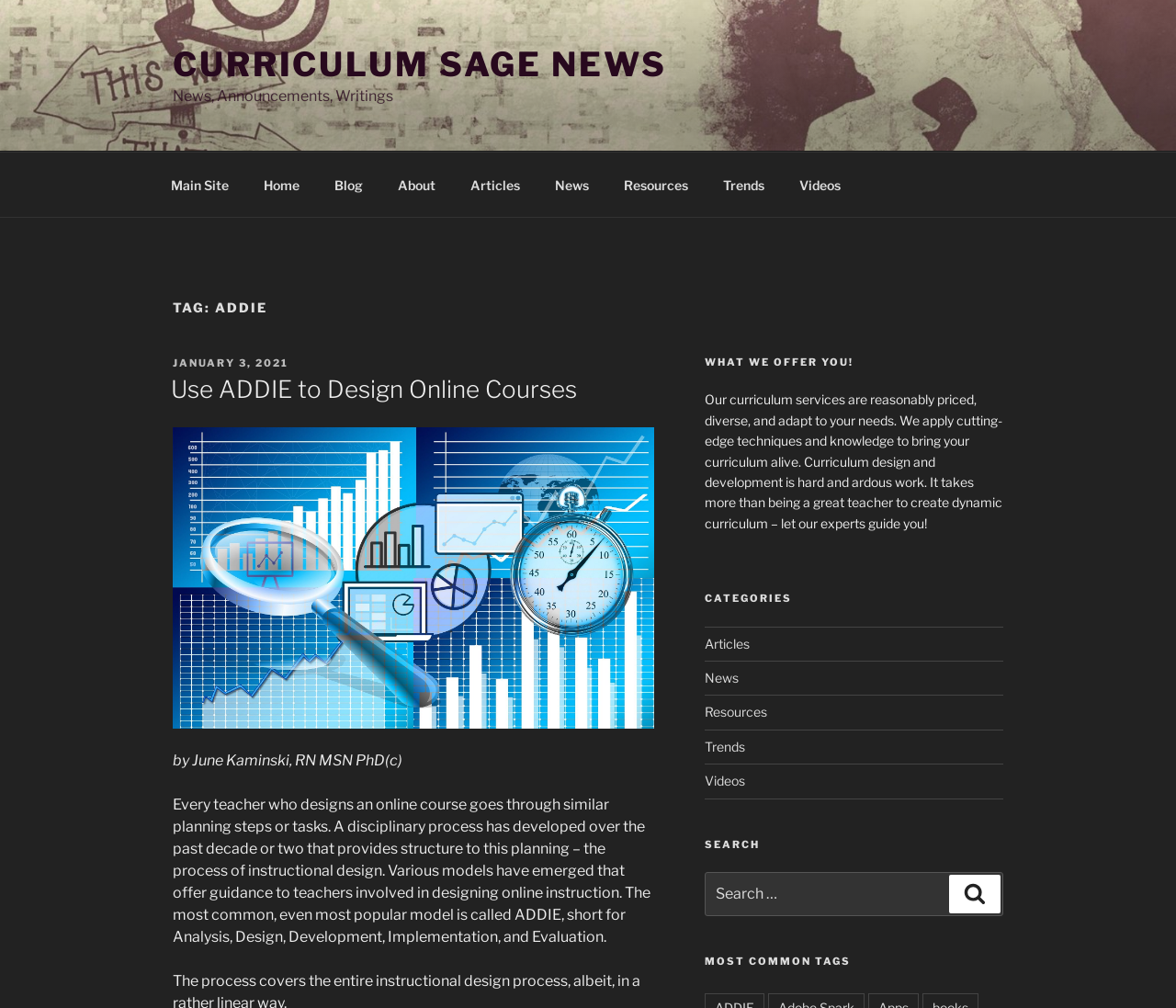Locate the bounding box coordinates of the clickable area needed to fulfill the instruction: "Browse the 'Categories'".

[0.599, 0.621, 0.853, 0.793]